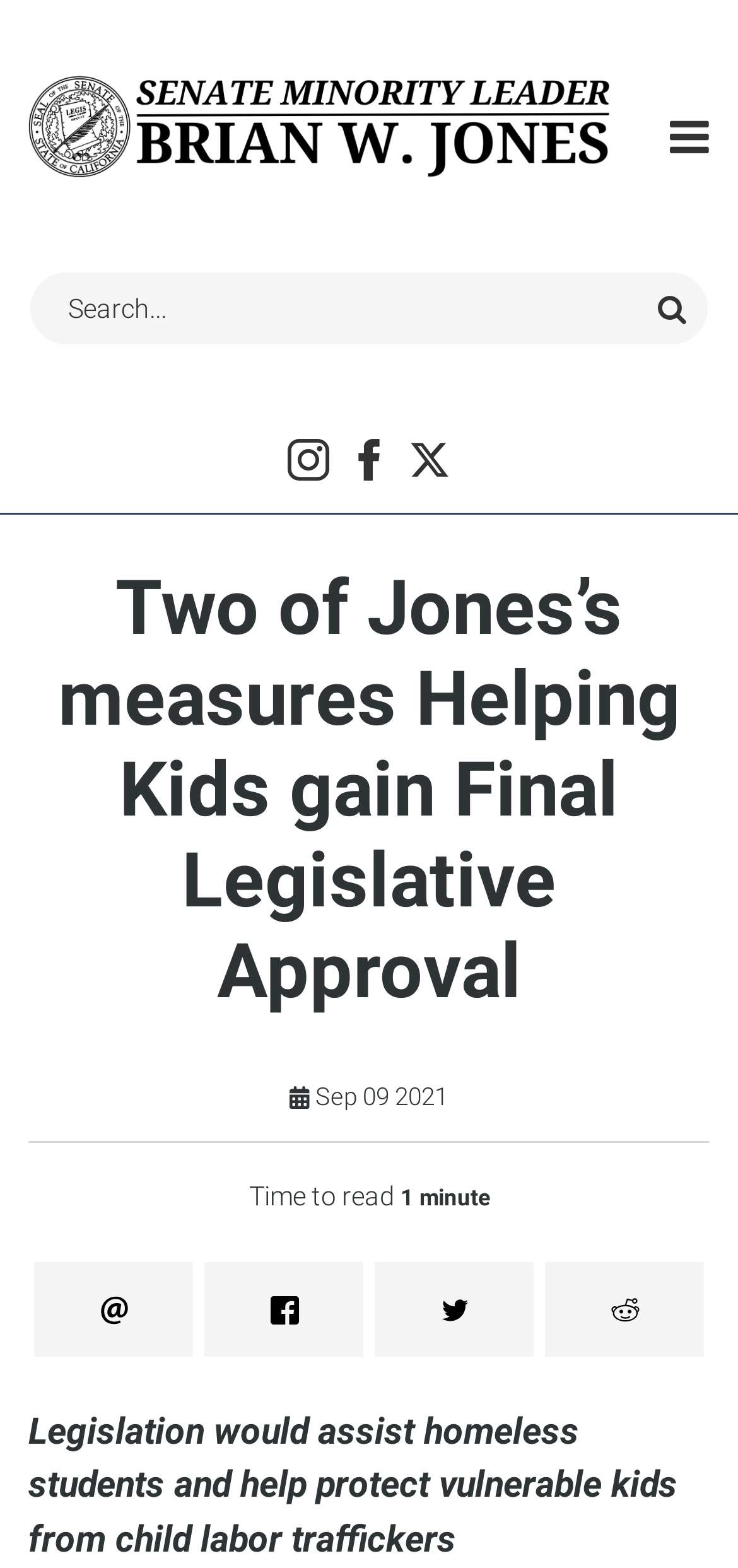Describe all significant elements and features of the webpage.

The webpage is about two measures authored by Senator Brian W. Jones that have received final legislative approval by the California State Senate. 

At the top left corner, there is a "Skip to main content" link. Next to it, there is a "Home" link with a corresponding image. A search bar is located on the top right, consisting of a "Search" label, a search box, and a "Search" button. 

On the top right corner, there are social media links to Instagram, Facebook, and Twitter, each accompanied by an image. 

The main content starts with a heading that reads "Two of Jones’s measures Helping Kids gain Final Legislative Approval". Below the heading, there is a date "Sep 09, 2021" and a "Time to read" label with a duration of "1 minute". 

The main article is divided into sections, each with a corresponding image on the left. The article discusses how the legislation would assist homeless students and help protect vulnerable kids from child labor traffickers.